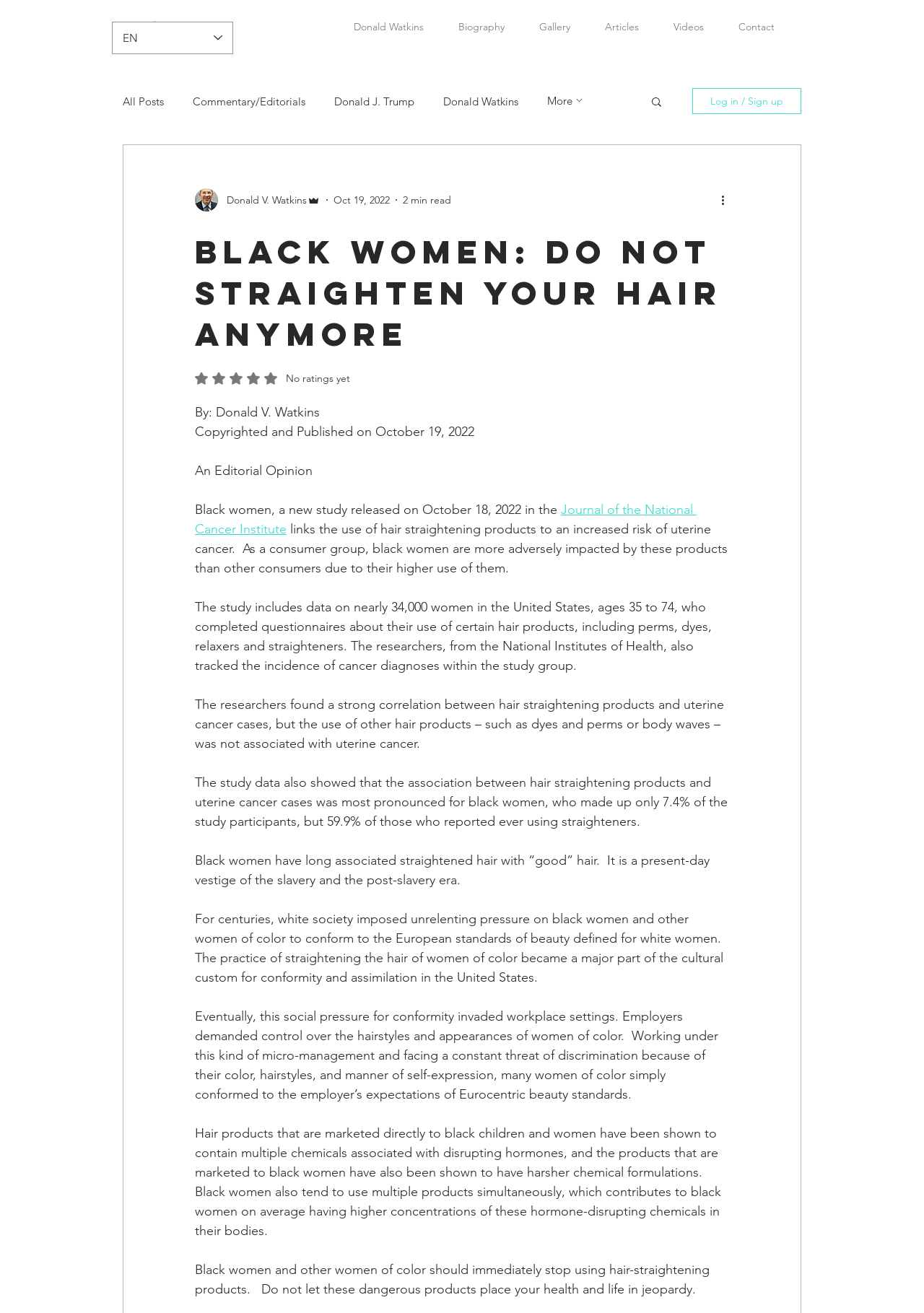What is the topic of the article?
Kindly offer a comprehensive and detailed response to the question.

The article discusses the link between hair straightening products and uterine cancer, citing a study published in the Journal of the National Cancer Institute. The article provides details about the study and its findings, as well as the implications for black women who are more likely to use these products.